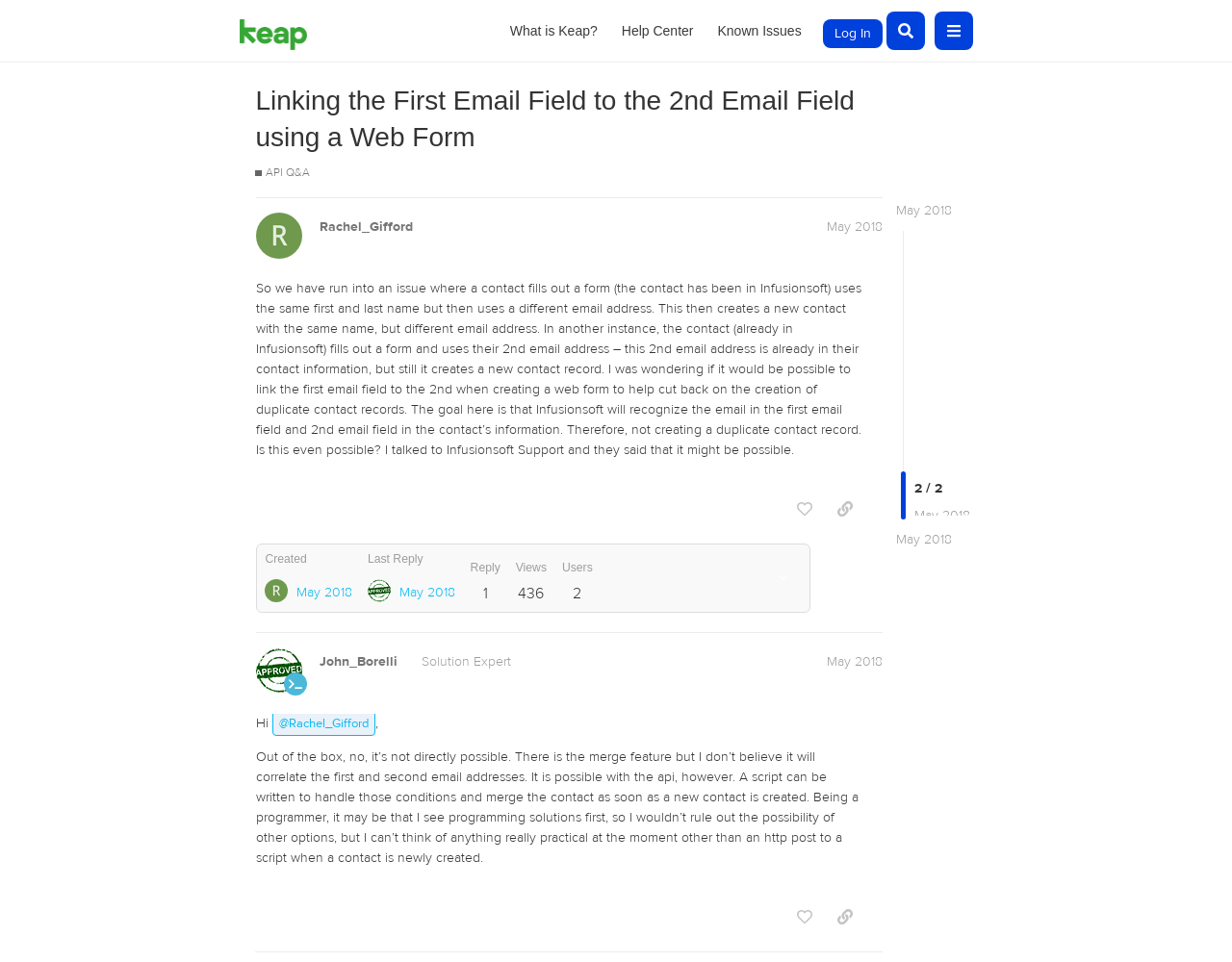Please identify the bounding box coordinates of the area that needs to be clicked to follow this instruction: "follow us on Facebook".

None